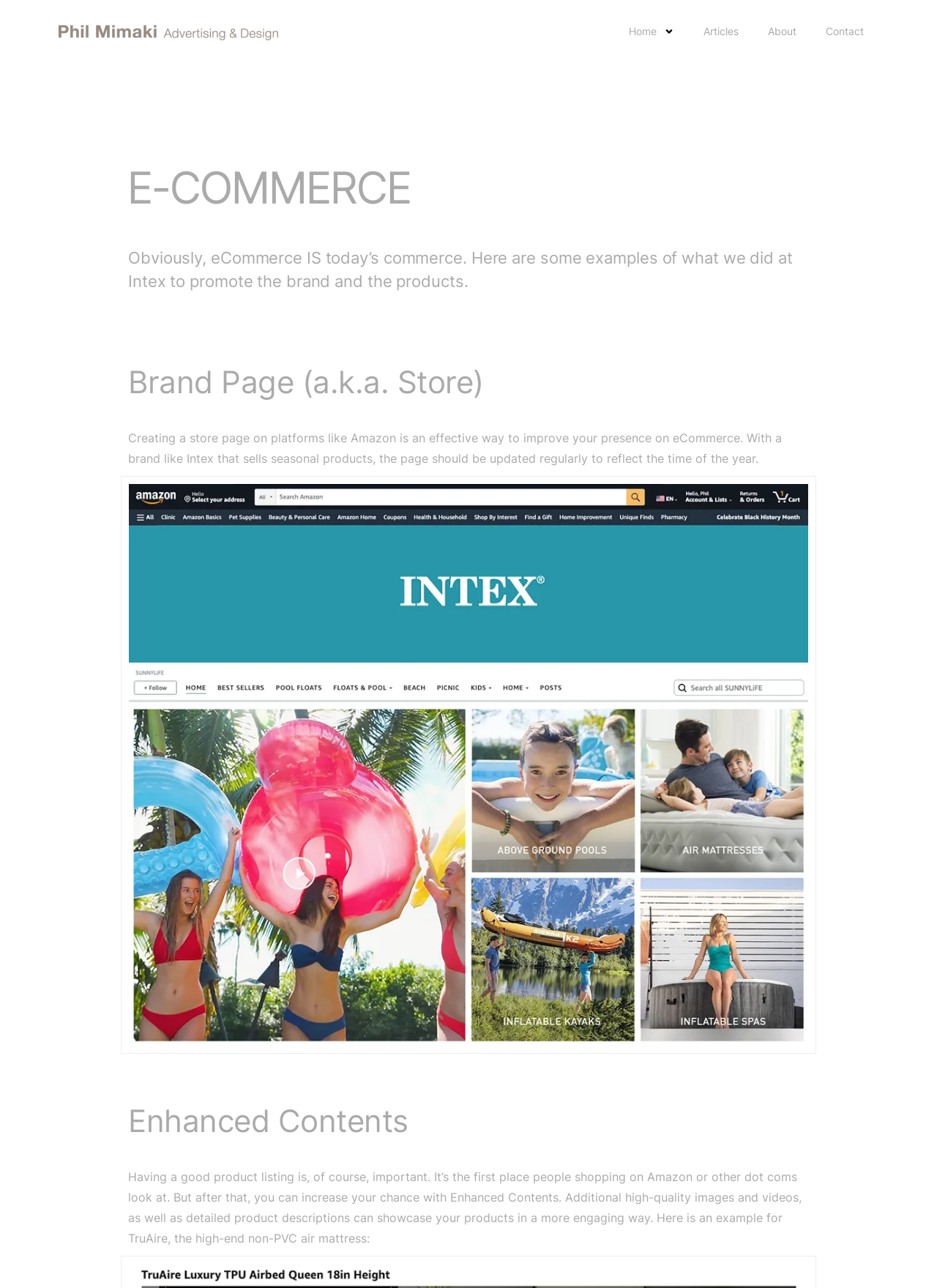Determine the bounding box coordinates for the UI element described. Format the coordinates as (top-left x, top-left y, bottom-right x, bottom-right y) and ensure all values are between 0 and 1. Element description: Articles

[0.735, 0.011, 0.804, 0.038]